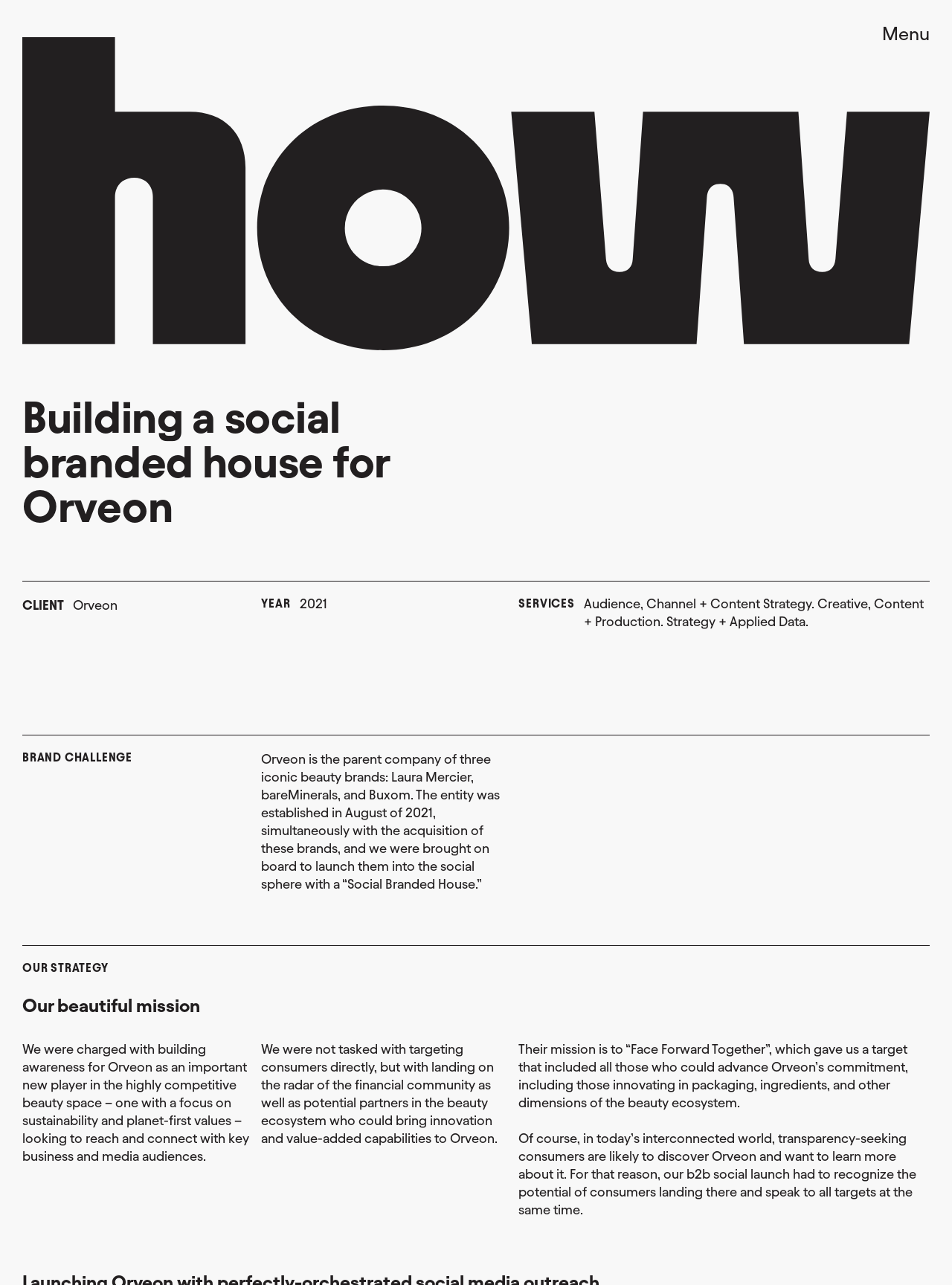Offer a meticulous description of the webpage's structure and content.

The webpage is about HOW Agency's social media outreach for Orveon, a parent company of three iconic beauty brands. At the top, there is a menu link and a "how" image. Below the image, there is a heading "READY TO WORK TOGETHER?" followed by a link to "hello@howagency.co". 

To the right of the "hello@howagency.co" link, there is a heading "FOLLOW US" with links to LinkedIn, Instagram, TikTok, and Threads. Further to the right, there is a heading "CONTACT" with the agency's address and a copyright notice. 

Below the "how" image, there is a heading "Building a social branded house for Orveon" followed by a section with the client's information, including the year 2021 and services provided. 

Next, there is a section about the brand challenge, which describes Orveon's establishment and its goal to launch into the social sphere. Below this section, there is a heading "OUR STRATEGY" with a description of HOW Agency's mission to build awareness for Orveon as a new player in the beauty space, focusing on sustainability and planet-first values. The strategy involves targeting business and media audiences, as well as potential partners in the beauty ecosystem.